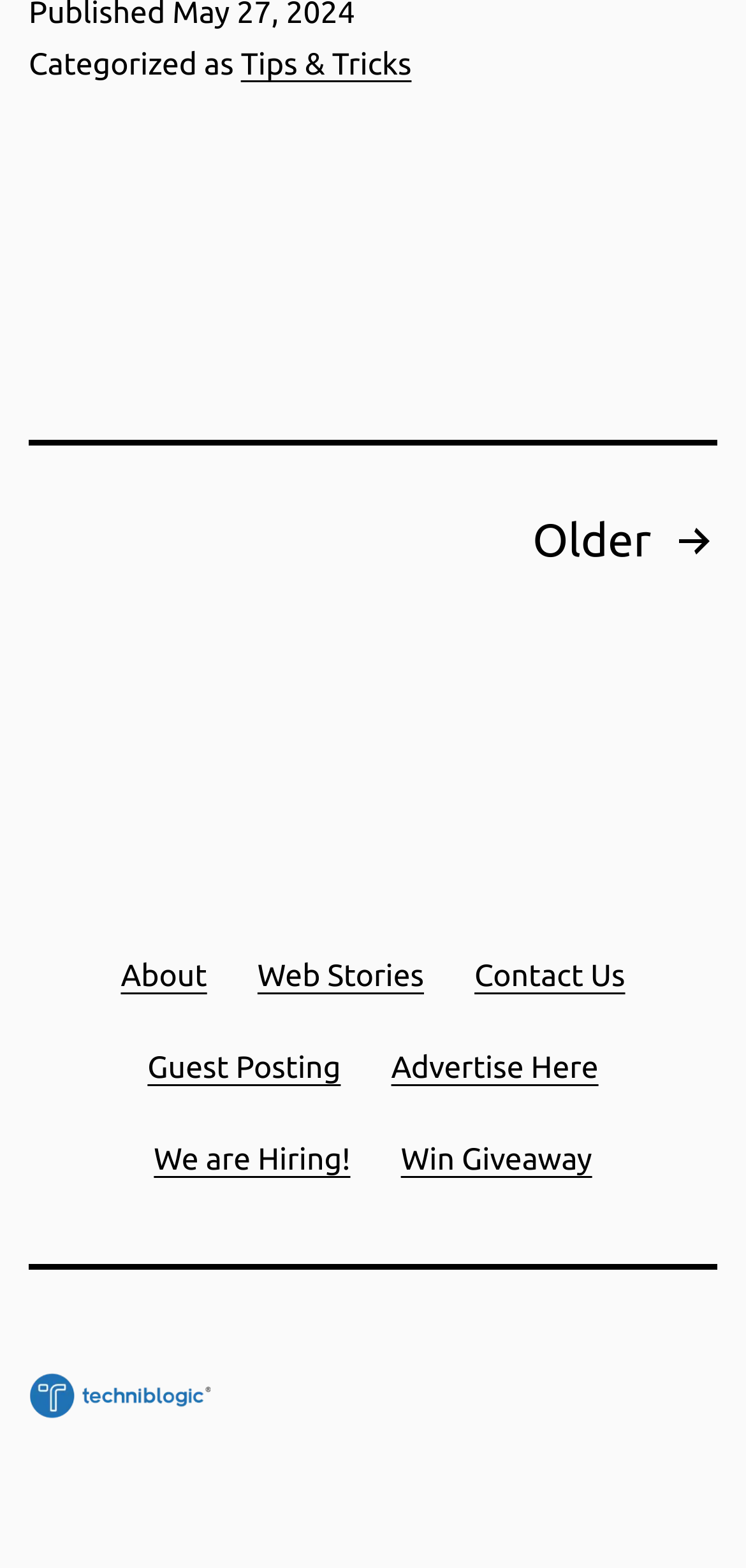Find the bounding box coordinates for the HTML element described as: "Contact Us". The coordinates should consist of four float values between 0 and 1, i.e., [left, top, right, bottom].

[0.602, 0.592, 0.872, 0.654]